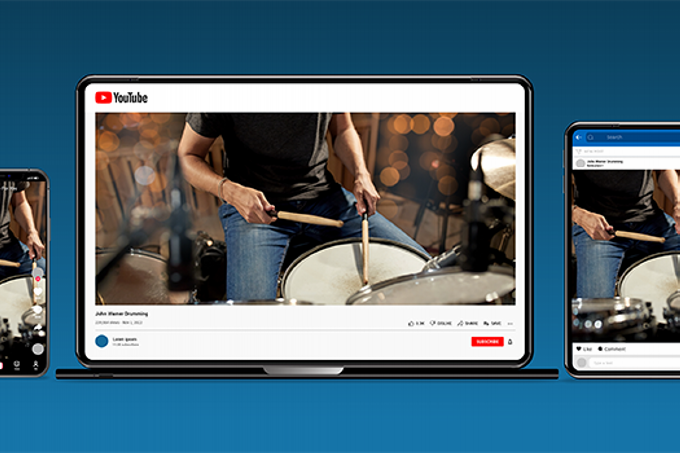Give a one-word or phrase response to the following question: How many devices are shown in the image?

Three